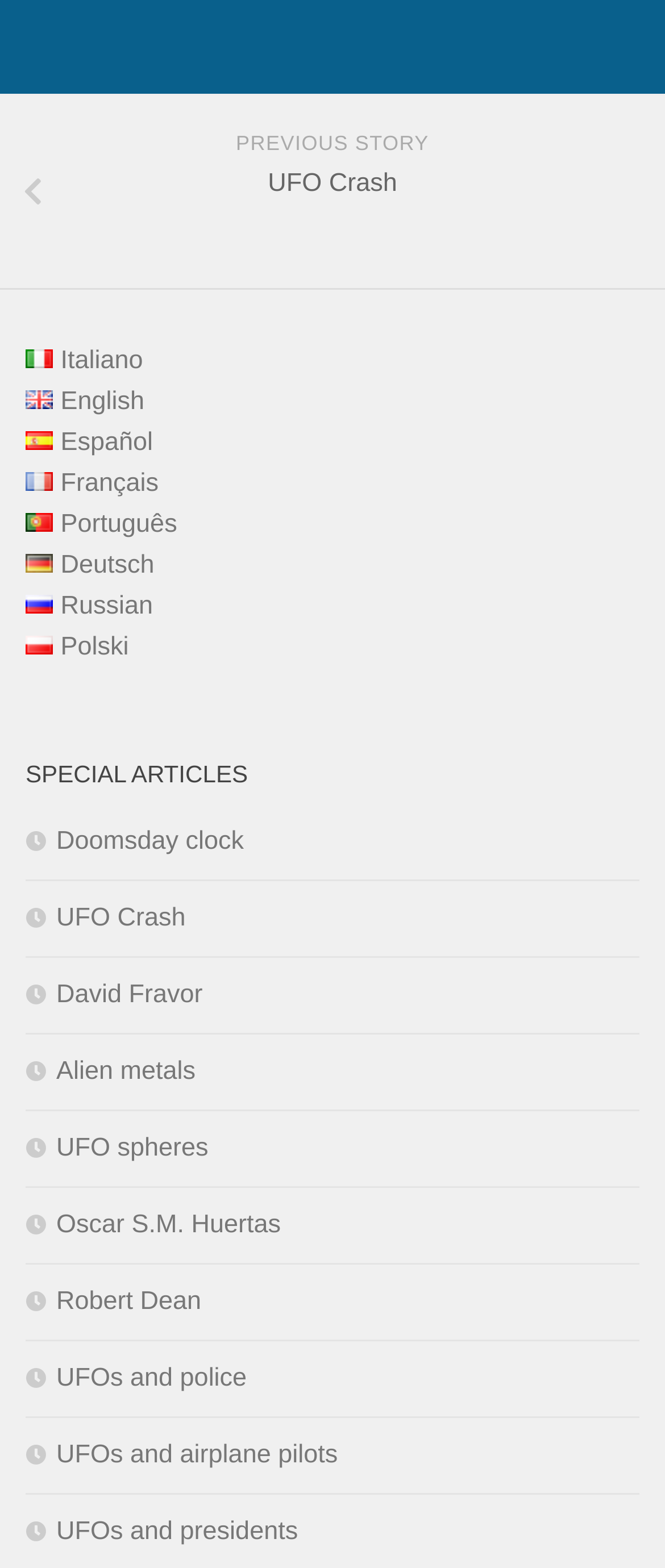Respond to the following question using a concise word or phrase: 
What is the section title above the link 'Doomsday clock'?

SPECIAL ARTICLES